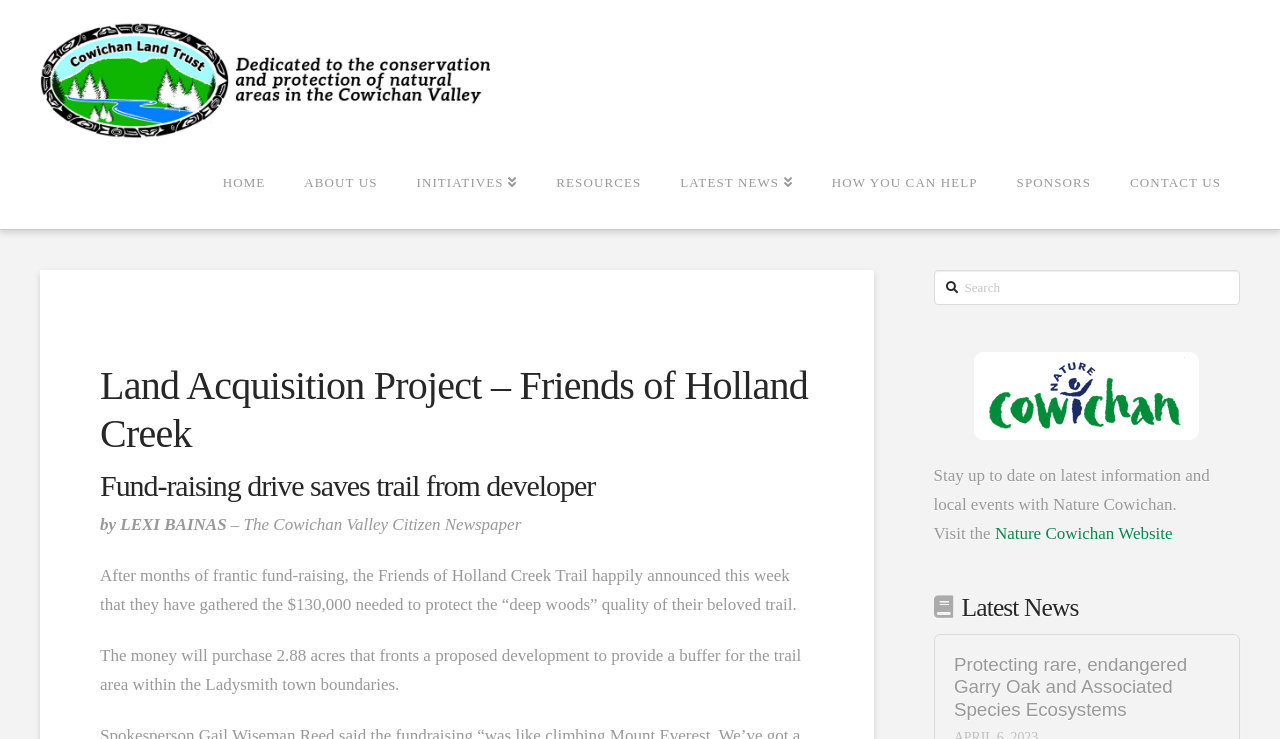What is the name of the newspaper mentioned in the article?
Using the picture, provide a one-word or short phrase answer.

The Cowichan Valley Citizen